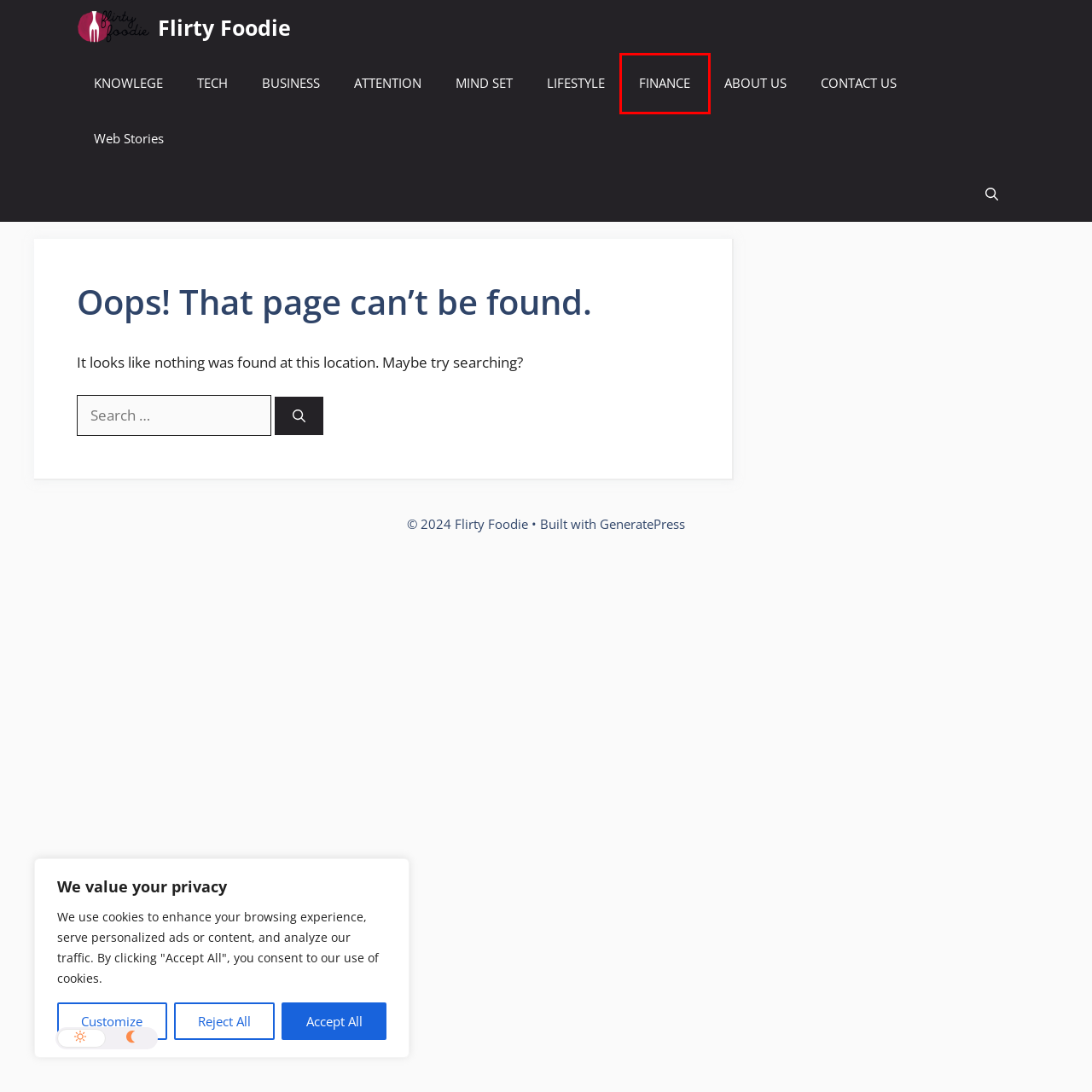Examine the screenshot of the webpage, which has a red bounding box around a UI element. Select the webpage description that best fits the new webpage after the element inside the red bounding box is clicked. Here are the choices:
A. FINANCE - Flirty Foodie
B. KNOWLEGE - Flirty Foodie
C. LIFESTYLE - Flirty Foodie
D. ATTENTION - Flirty Foodie
E. TECH - Flirty Foodie
F. MIND SET - Flirty Foodie
G. Home - Flirty Foodie
H. Stories Archive - Flirty Foodie

A